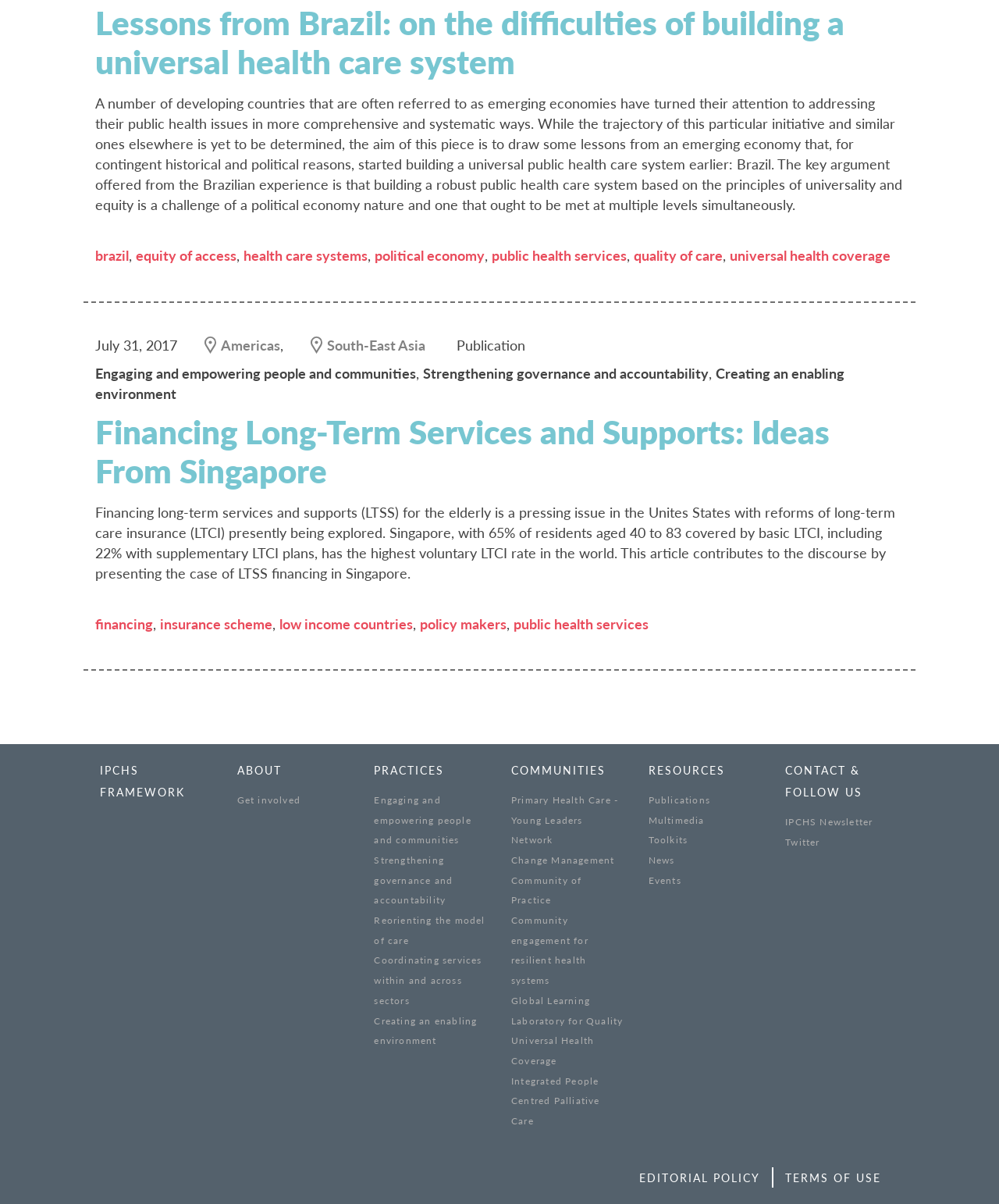Answer in one word or a short phrase: 
What are the main categories listed at the bottom of the webpage?

IPCHS FRAMEWORK, ABOUT, PRACTICES, COMMUNITIES, RESOURCES, CONTACT & FOLLOW US